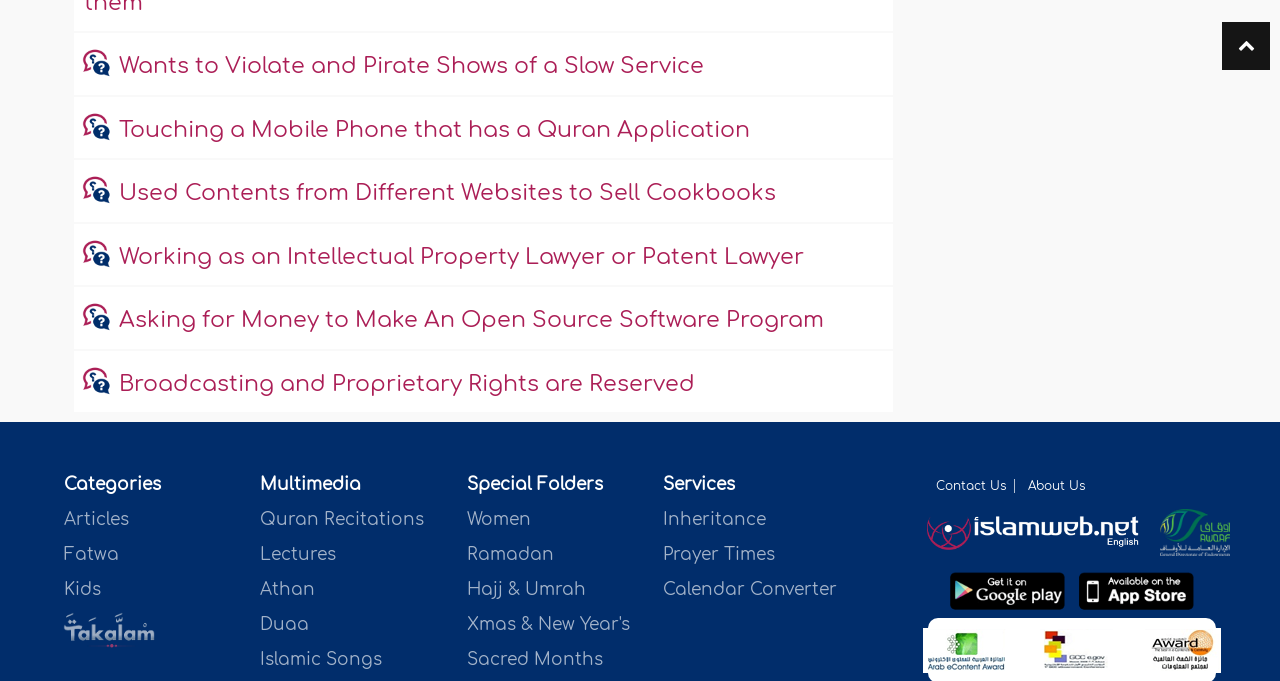How many categories are there?
Look at the screenshot and give a one-word or phrase answer.

5